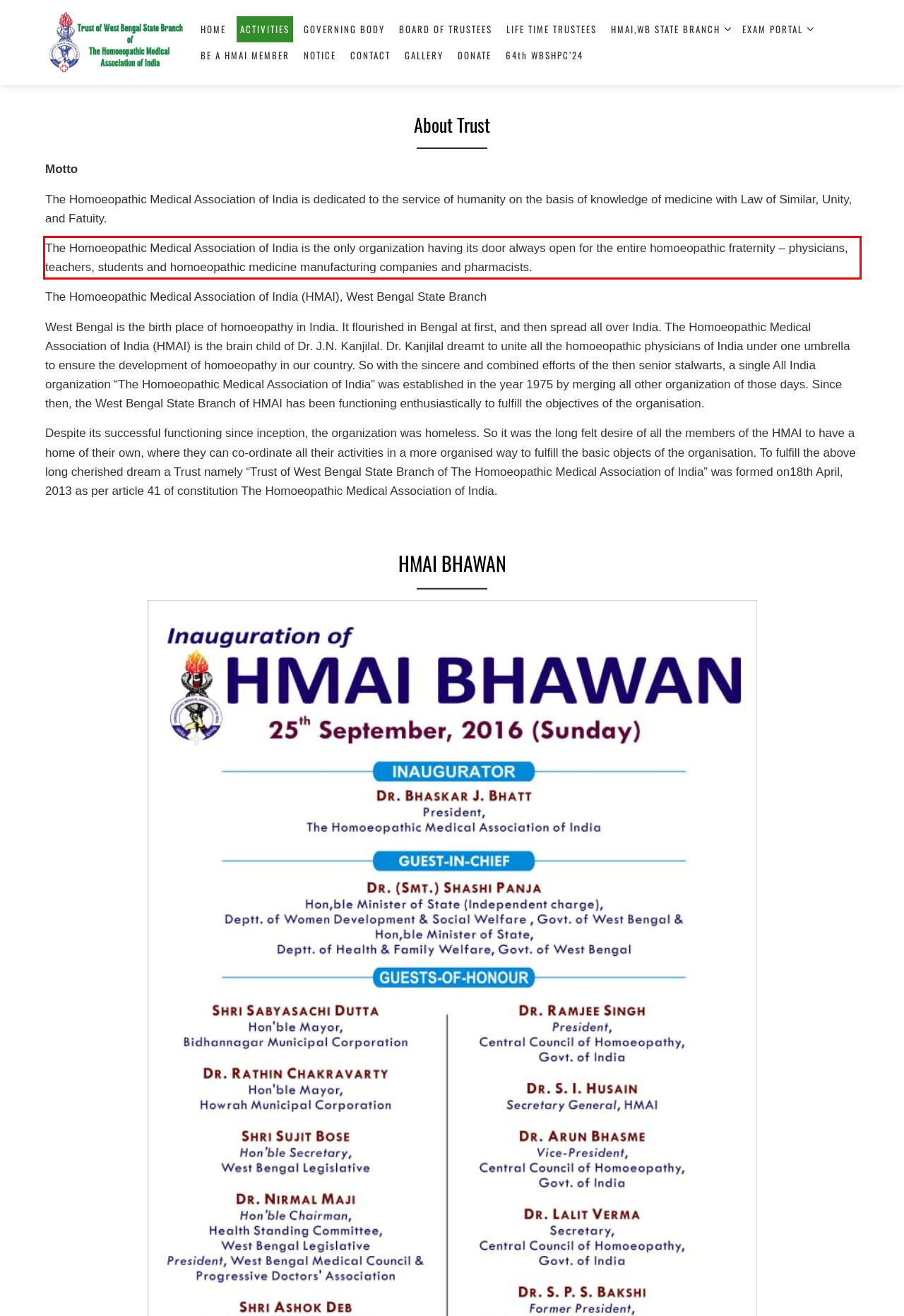Identify the text within the red bounding box on the webpage screenshot and generate the extracted text content.

The Homoeopathic Medical Association of India is the only organization having its door always open for the entire homoeopathic fraternity – physicians, teachers, students and homoeopathic medicine manufacturing companies and pharmacists.